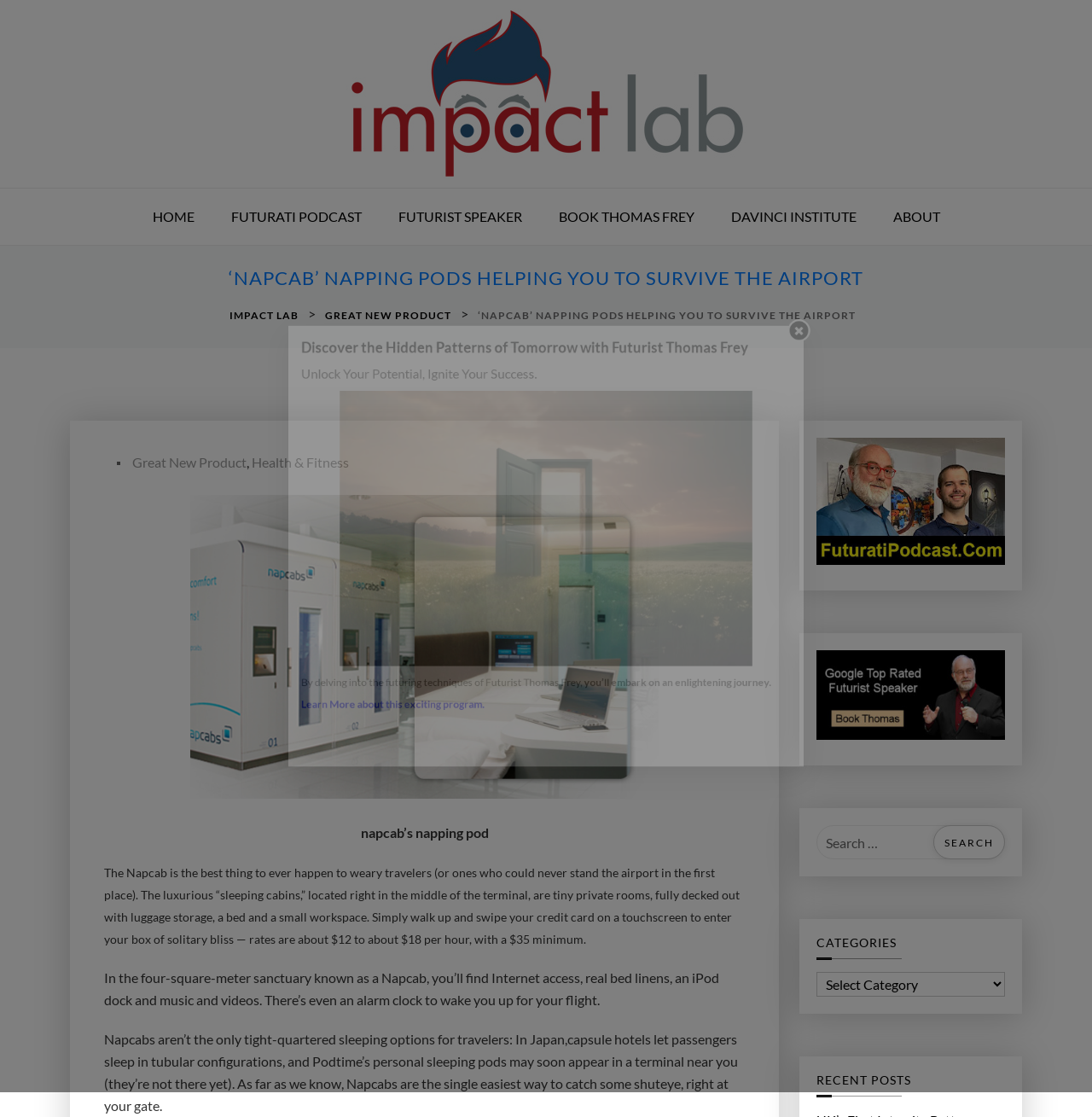Based on the element description Health & Fitness, identify the bounding box of the UI element in the given webpage screenshot. The coordinates should be in the format (top-left x, top-left y, bottom-right x, bottom-right y) and must be between 0 and 1.

[0.23, 0.404, 0.32, 0.424]